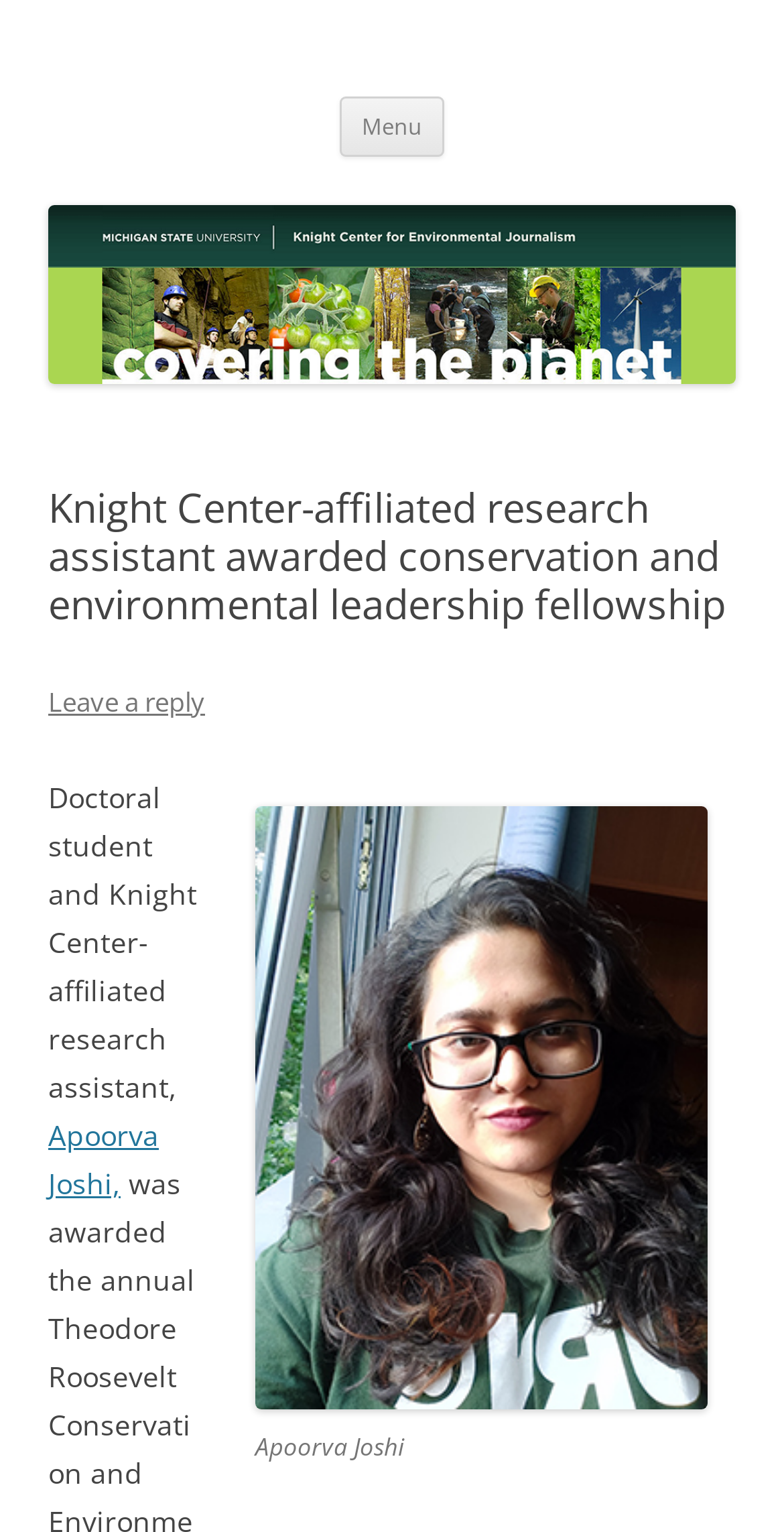Respond concisely with one word or phrase to the following query:
What is the topic of the fellowship awarded?

Conservation and Environmental Leadership